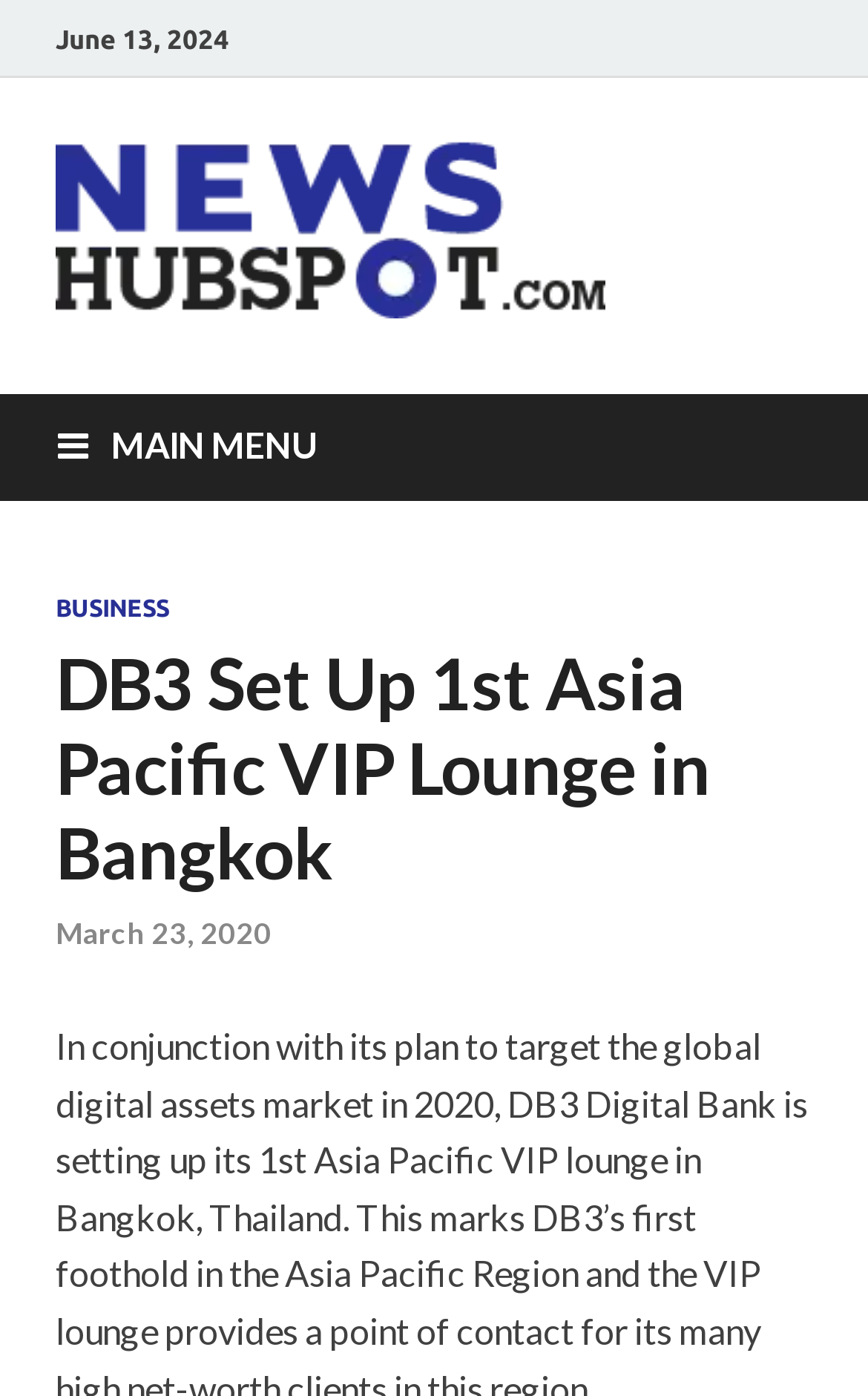Is the news related to a bank?
We need a detailed and meticulous answer to the question.

I inferred that the news is related to a bank by noticing the text 'DB3 Digital Bank' in the heading element, which suggests that the news is about a bank.